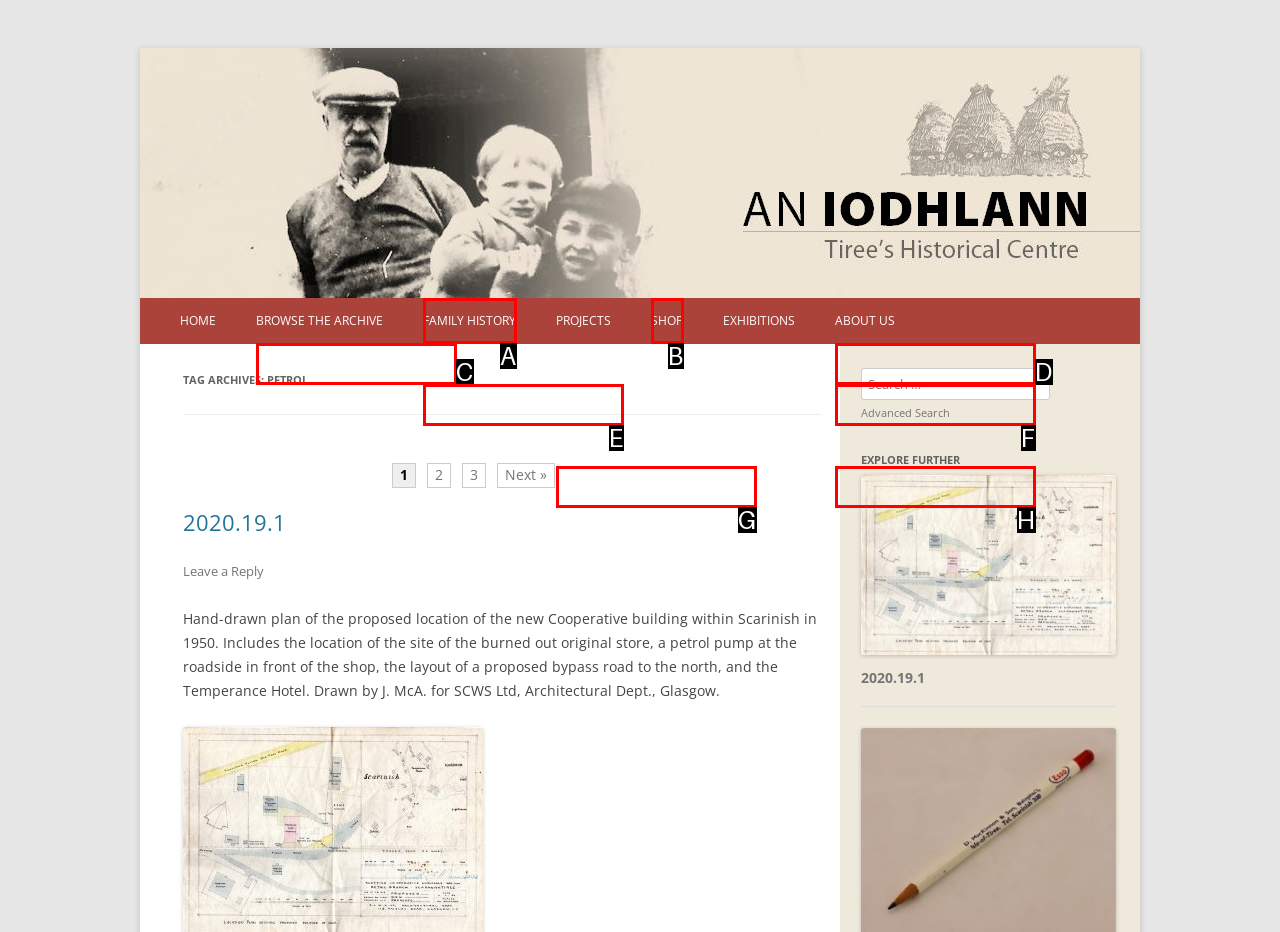Which UI element corresponds to this description: Other genealogy resources
Reply with the letter of the correct option.

E